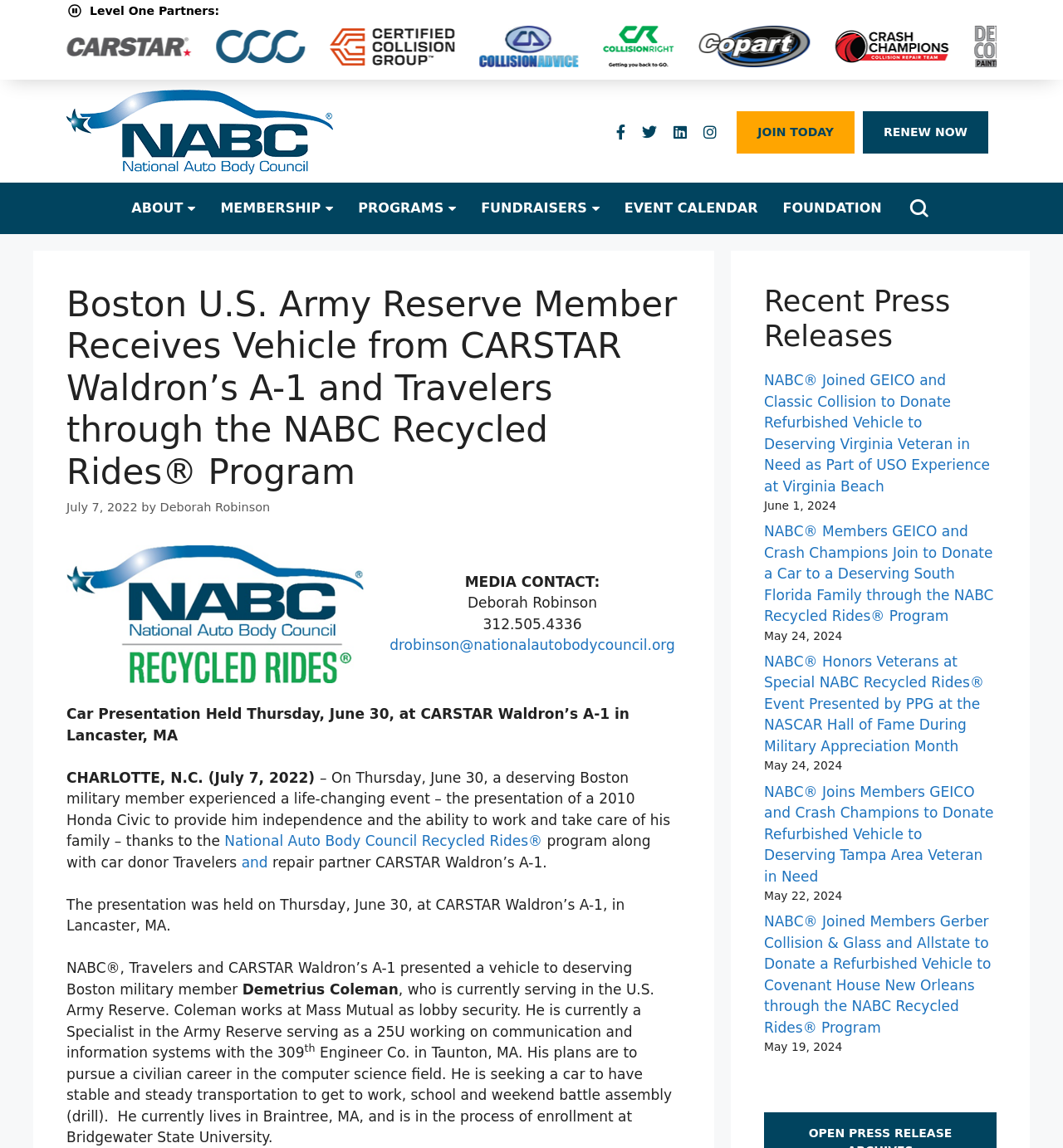Locate the bounding box of the UI element with the following description: "alt="Certified Collision Group logo"".

[0.717, 0.024, 0.834, 0.057]